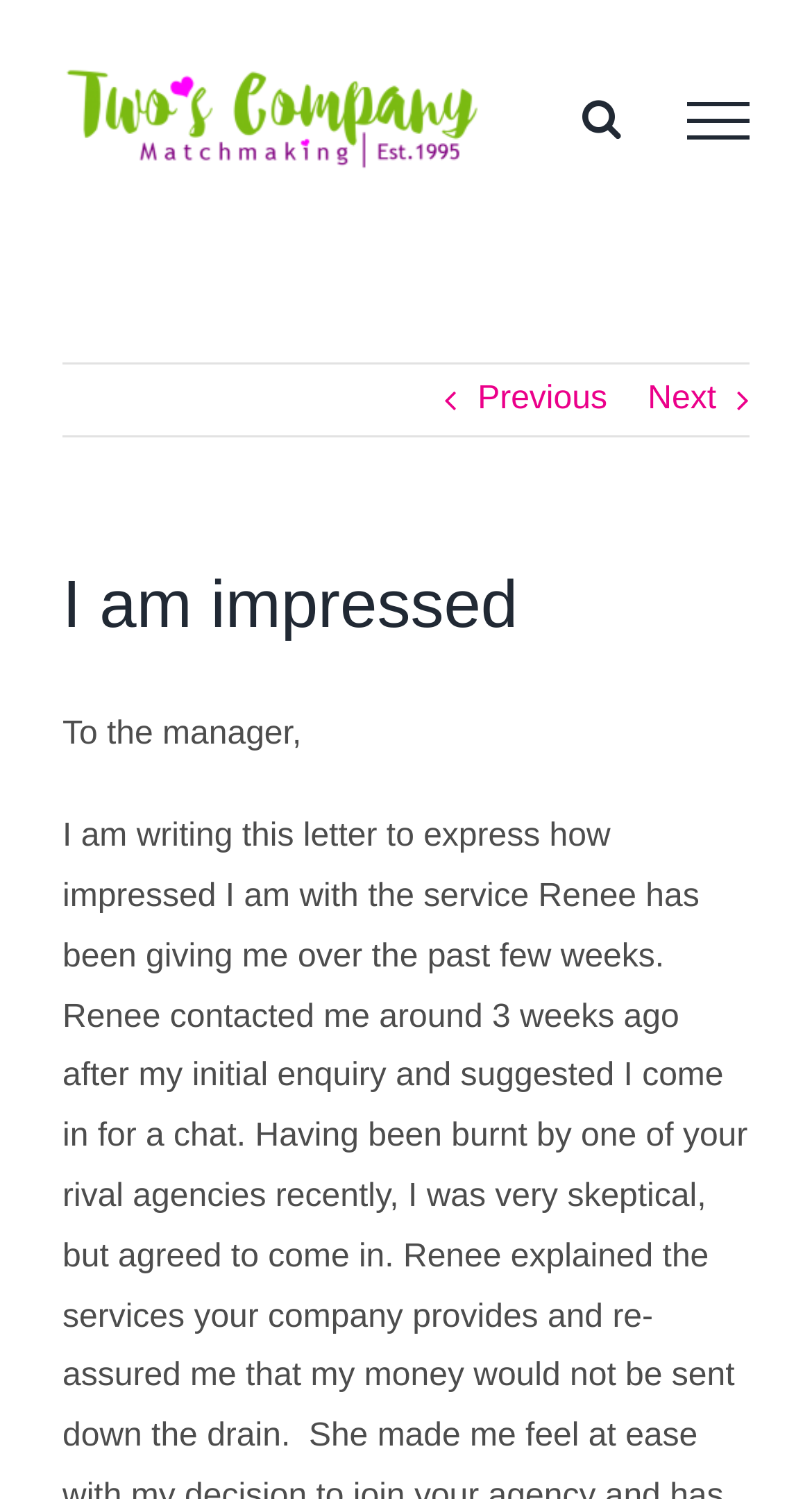Provide a one-word or brief phrase answer to the question:
What is the first line of the letter?

To the manager,